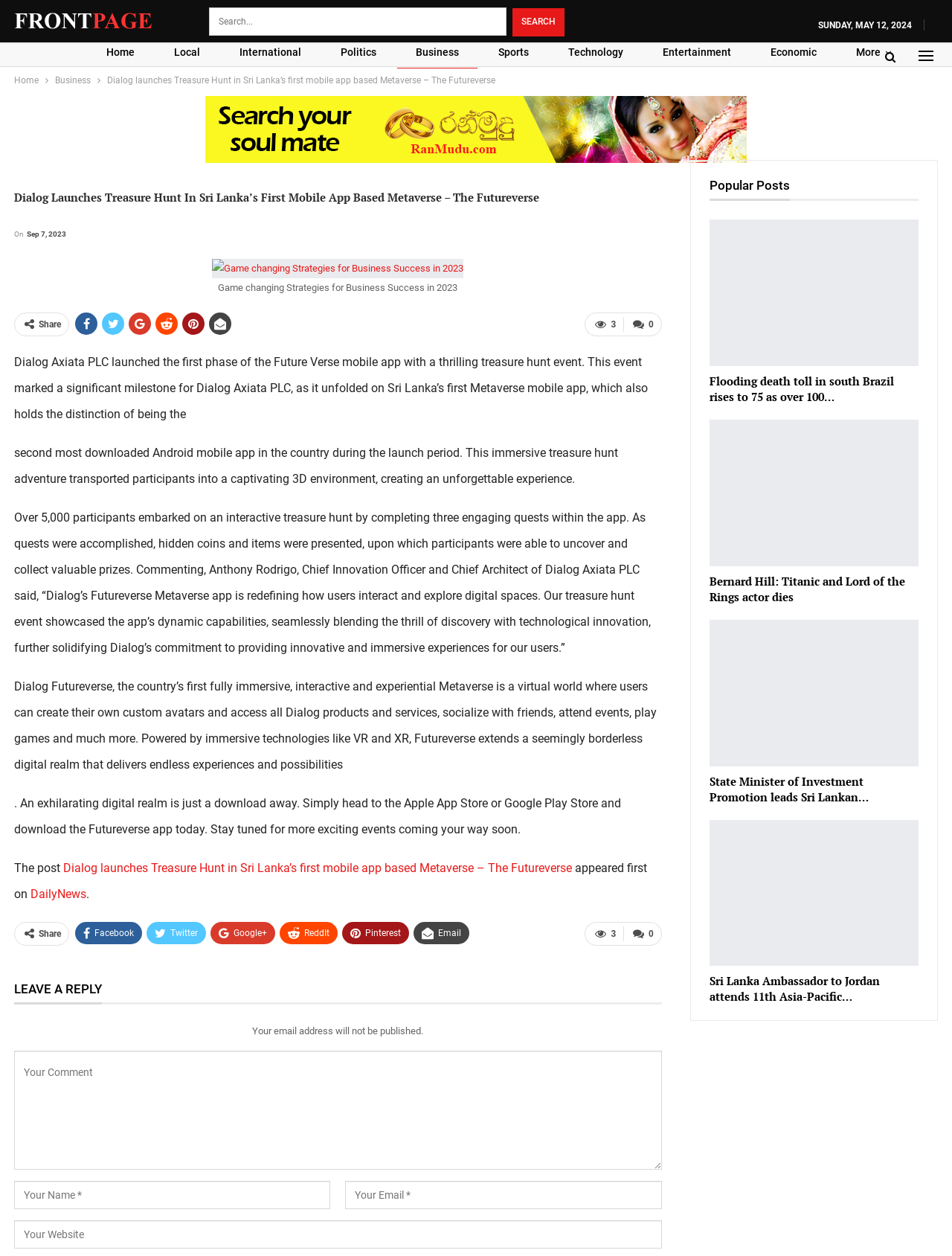Describe every aspect of the webpage in a detailed manner.

This webpage is an article about Dialog Axiata PLC launching the first phase of the Future Verse mobile app with a thrilling treasure hunt event in Sri Lanka. The article is divided into several sections.

At the top of the page, there is a logo and a search bar. Below the search bar, there are several links to different categories, including Home, Local, International, Politics, Business, Sports, Technology, Entertainment, and Economic.

The main article is located in the center of the page, with a heading that reads "Dialog Launches Treasure Hunt In Sri Lanka’s First Mobile App Based Metaverse – The Futureverse". The article is accompanied by an image and a figure caption. The text is divided into several paragraphs, describing the event and its significance.

On the right side of the page, there is a sidebar with popular posts, including links to articles about flooding in Brazil, the death of actor Bernard Hill, and Sri Lanka's investment promotion efforts.

At the bottom of the page, there is a section for leaving a reply, with text boxes for entering a comment, name, email, and website. There are also social media links to share the article on Facebook, Twitter, Google+, Reddit, Pinterest, and Email.

Overall, the webpage is well-organized and easy to navigate, with clear headings and concise text.